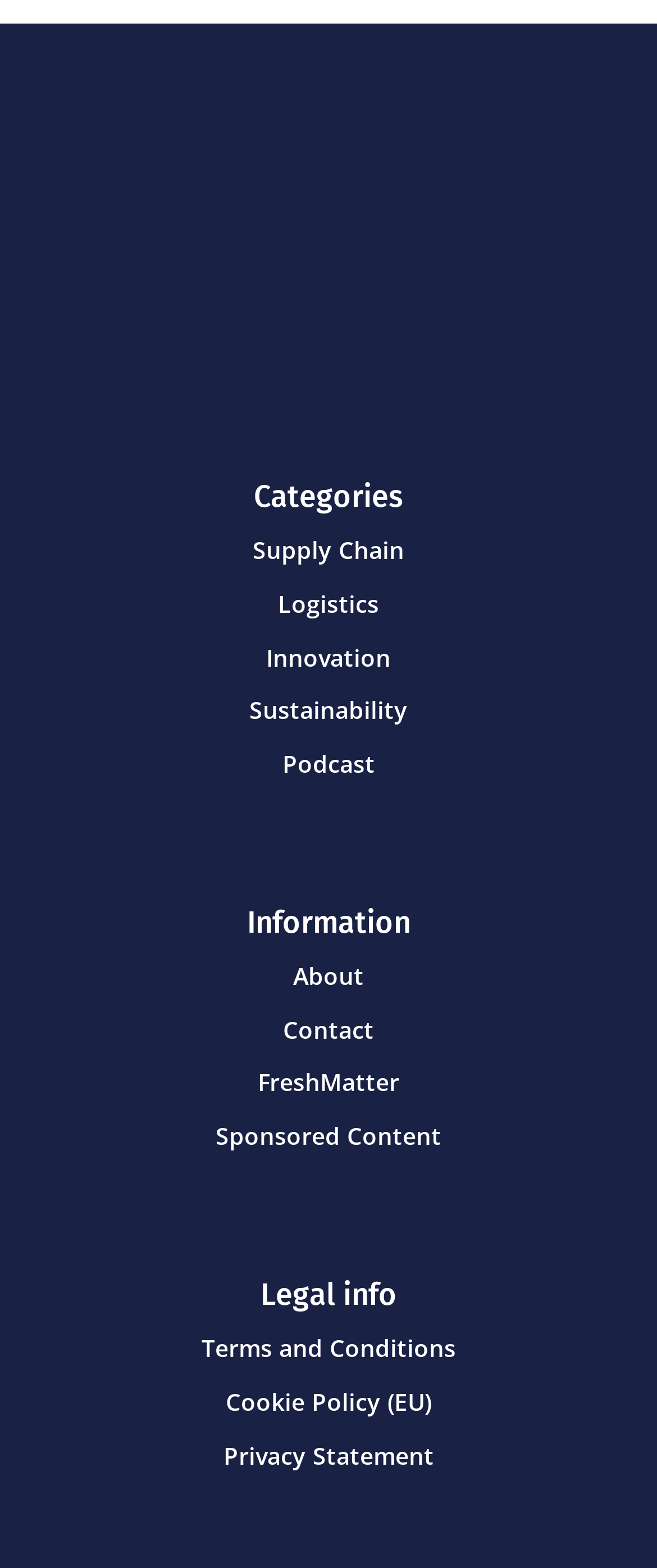Using the information from the screenshot, answer the following question thoroughly:
What is the last link under 'Information'?

I looked at the links under the 'Information' heading and found that the last link is '5Sponsored Content', which is located at the bottom of the section.